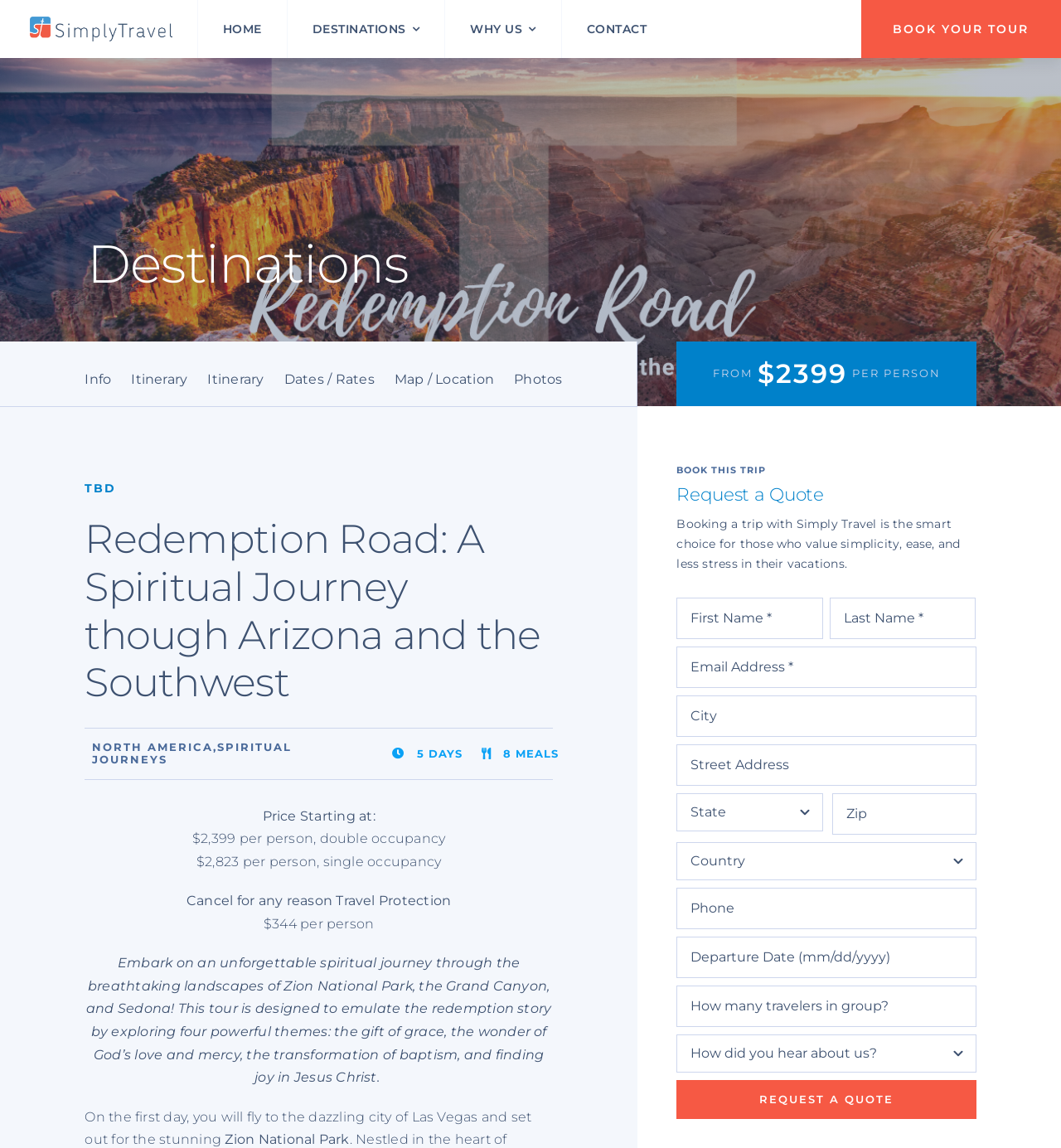What is the price of the tour per person?
Refer to the image and provide a thorough answer to the question.

I found a heading element on the webpage with the text '$2399' which is described as 'Price Starting at:' and is followed by 'per person, double occupancy'. This indicates that the price of the tour per person is $2399.